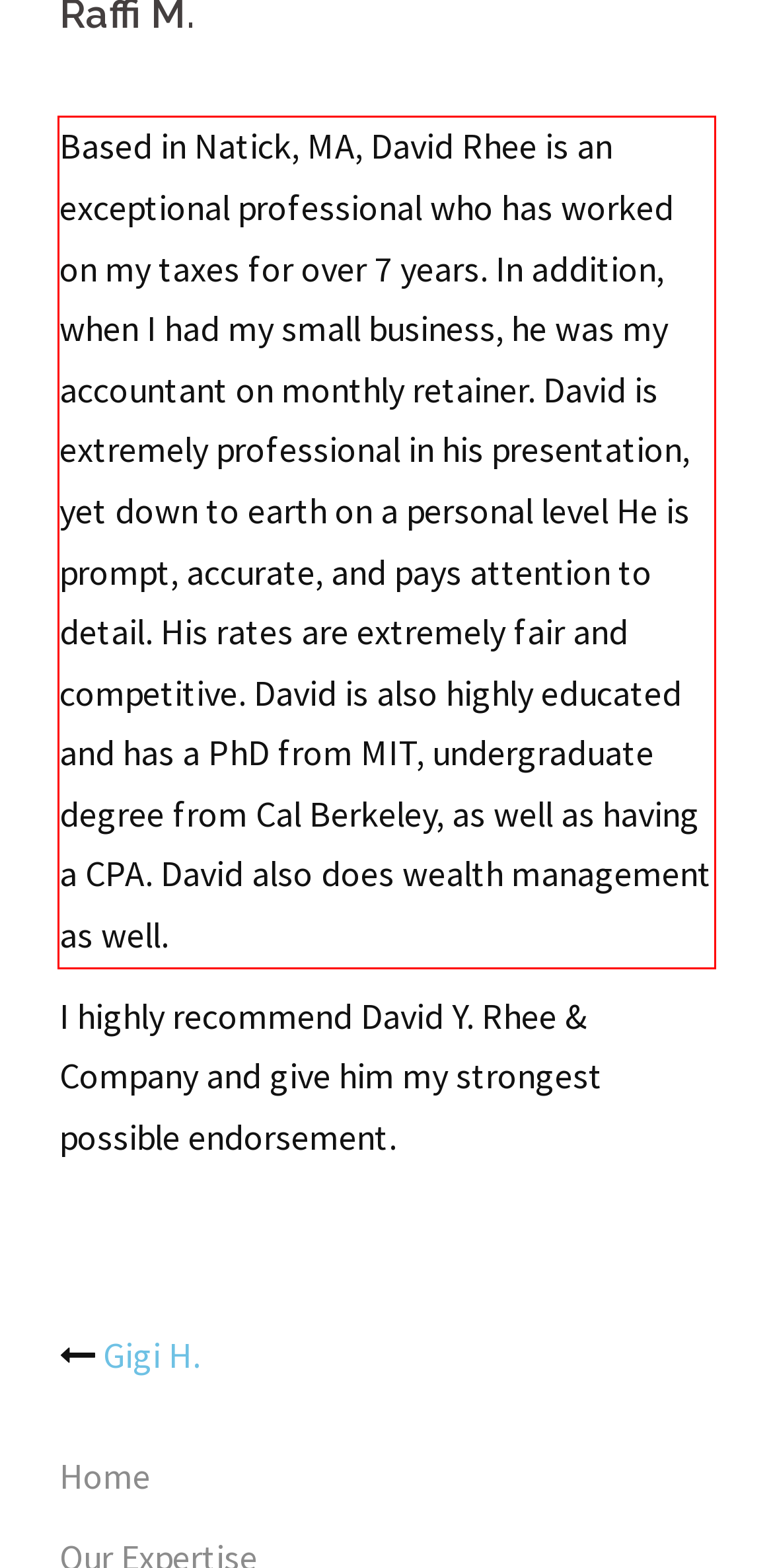Please analyze the provided webpage screenshot and perform OCR to extract the text content from the red rectangle bounding box.

Based in Natick, MA, David Rhee is an exceptional professional who has worked on my taxes for over 7 years. In addition, when I had my small business, he was my accountant on monthly retainer. David is extremely professional in his presentation, yet down to earth on a personal level He is prompt, accurate, and pays attention to detail. His rates are extremely fair and competitive. David is also highly educated and has a PhD from MIT, undergraduate degree from Cal Berkeley, as well as having a CPA. David also does wealth management as well.